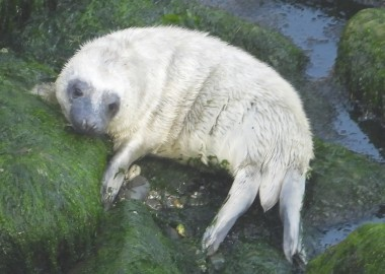Using a single word or phrase, answer the following question: 
Is the seal pup healthy?

Yes